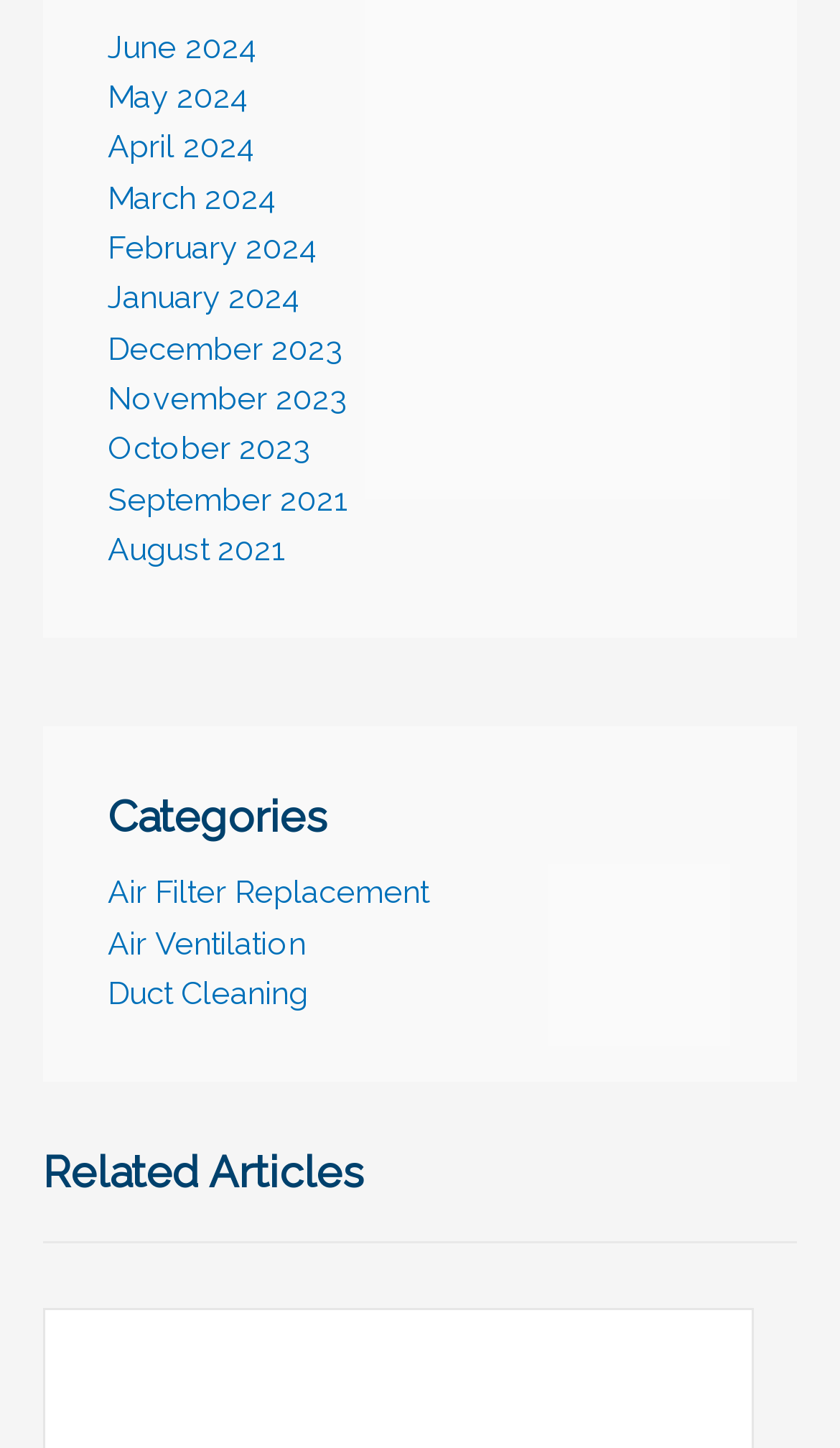Respond to the question below with a concise word or phrase:
What is the section title above 'Air Ventilation'?

Categories